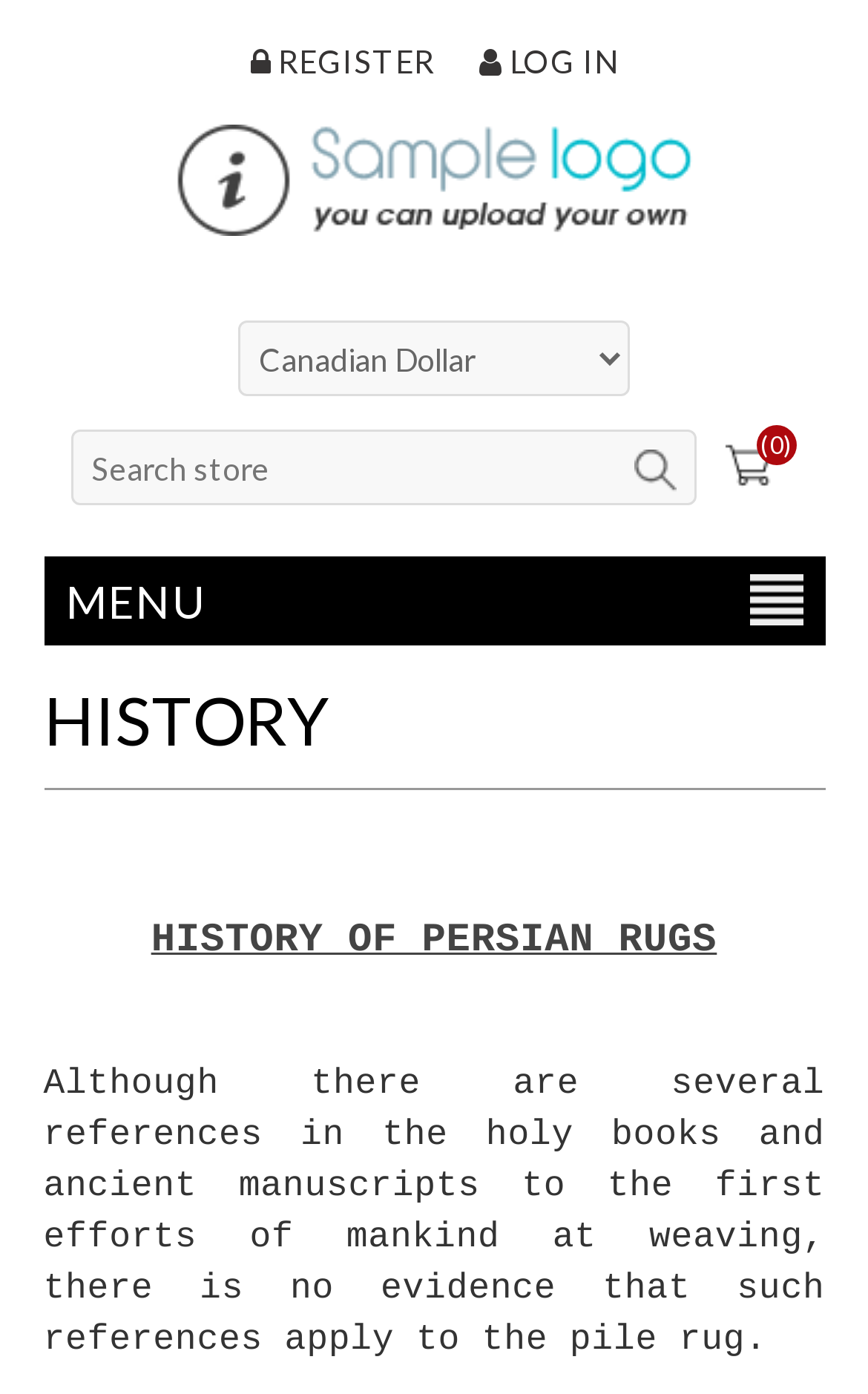Generate a thorough caption detailing the webpage content.

The webpage is about Rugs Online Canada, with a focus on Persian rugs and carpets. At the top, there are two links, "REGISTER" and "LOG IN", positioned side by side, with the former on the left and the latter on the right. Below these links, there is a prominent link, "Hand Knotted Persian Rugs & Carpets - Rugs Network", accompanied by an image of the same name. This link is centered and takes up a significant portion of the top section.

To the right of the image, there is a search bar consisting of a combobox, a textbox labeled "Search store", and a "Search" button. The search bar is positioned slightly below the image. Next to the search bar, there is a link displaying the number of items in the cart, "(0)".

On the left side, there is a "MENU" label, which appears to be a navigation menu. Below the menu, there is a heading "HISTORY" that spans the entire width of the page. This heading is followed by a brief introduction to the history of Persian rugs, which is divided into two paragraphs. The first paragraph is a brief overview, while the second paragraph provides more detailed information about the origins of pile rug weaving.